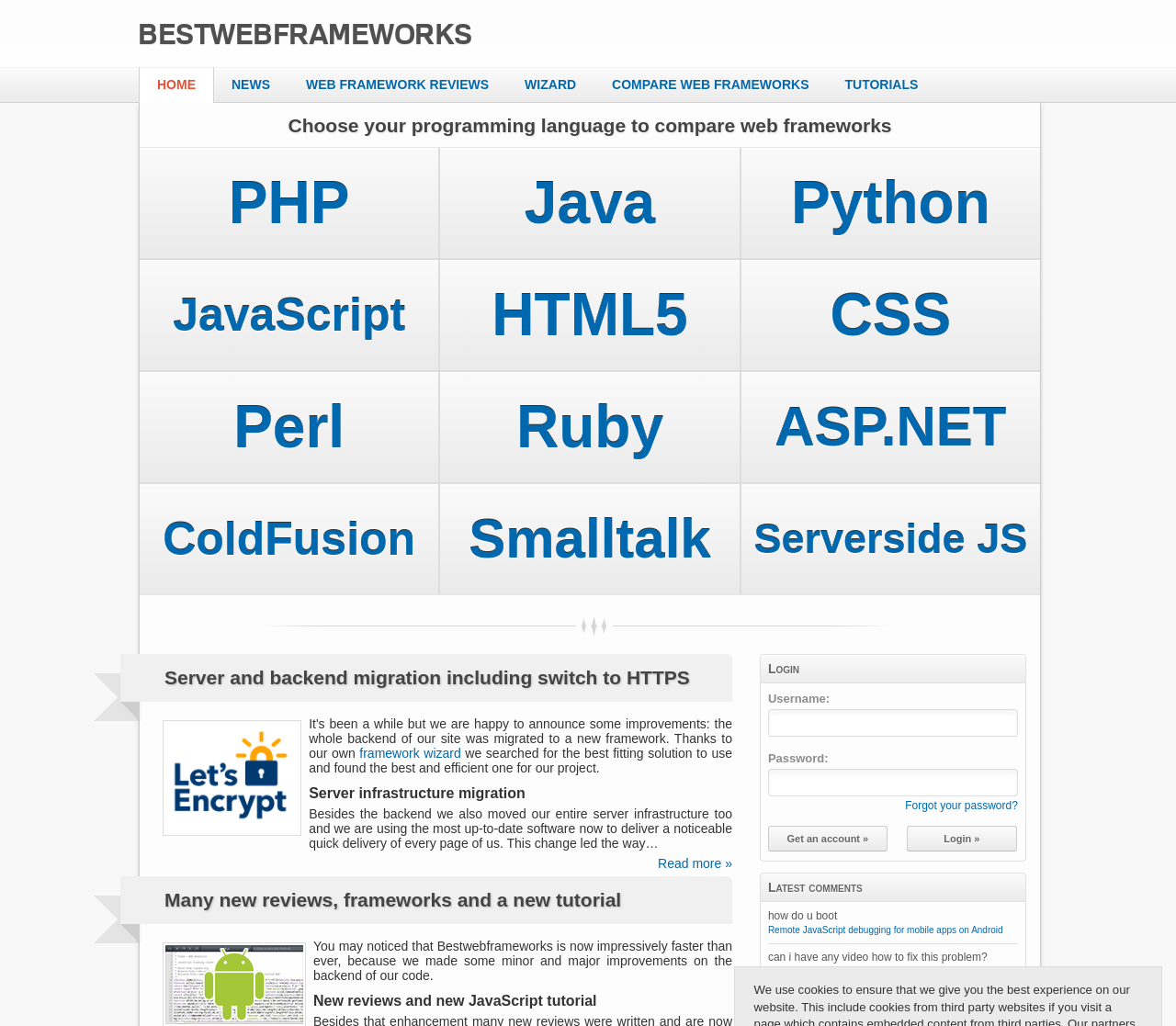Given the description of the UI element: "parent_node: Username name="submit" value="Login »"", predict the bounding box coordinates in the form of [left, top, right, bottom], with each value being a float between 0 and 1.

[0.771, 0.805, 0.865, 0.83]